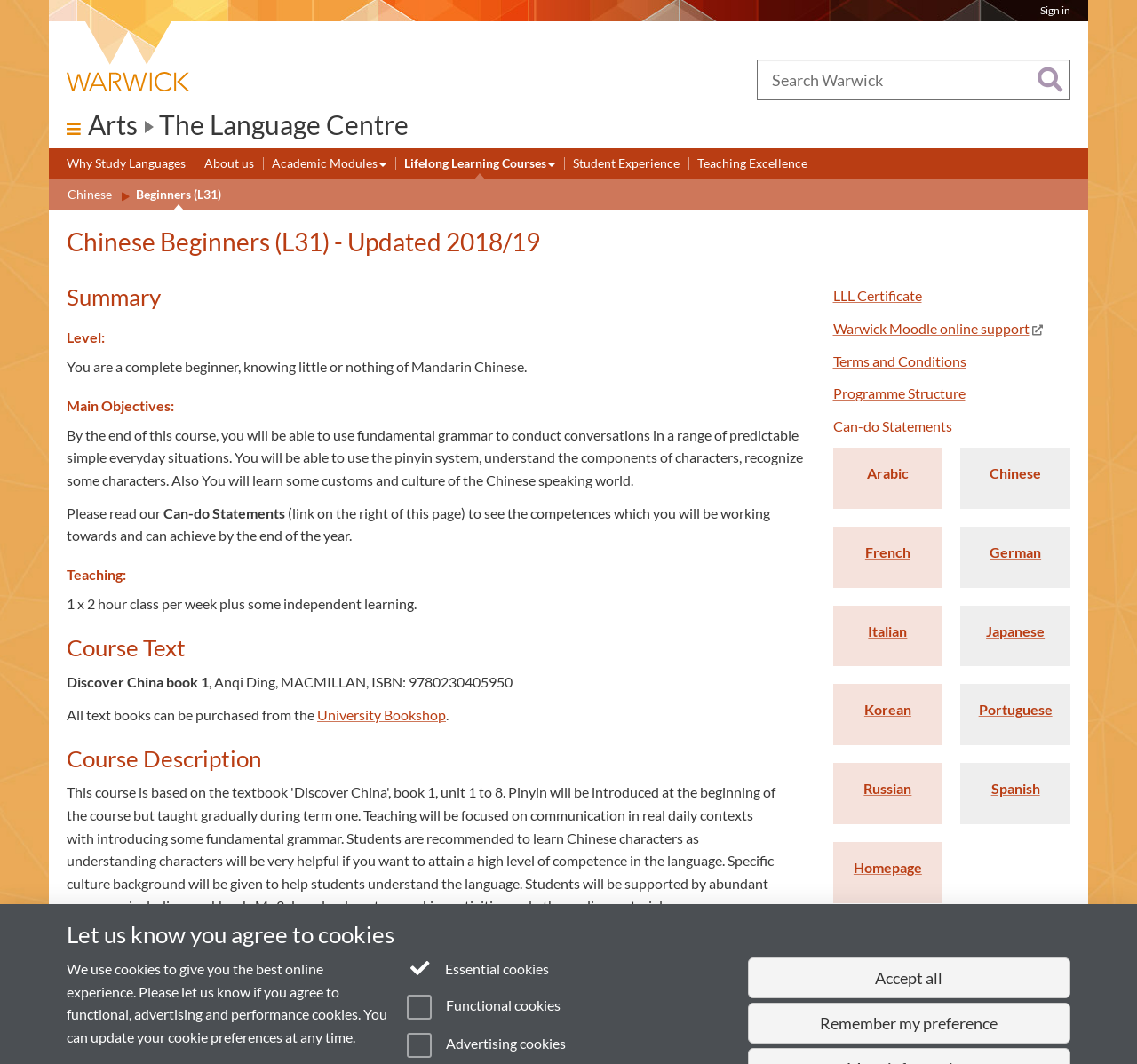Please locate the bounding box coordinates of the element that needs to be clicked to achieve the following instruction: "View Lifelong Learning Courses". The coordinates should be four float numbers between 0 and 1, i.e., [left, top, right, bottom].

[0.355, 0.145, 0.488, 0.164]